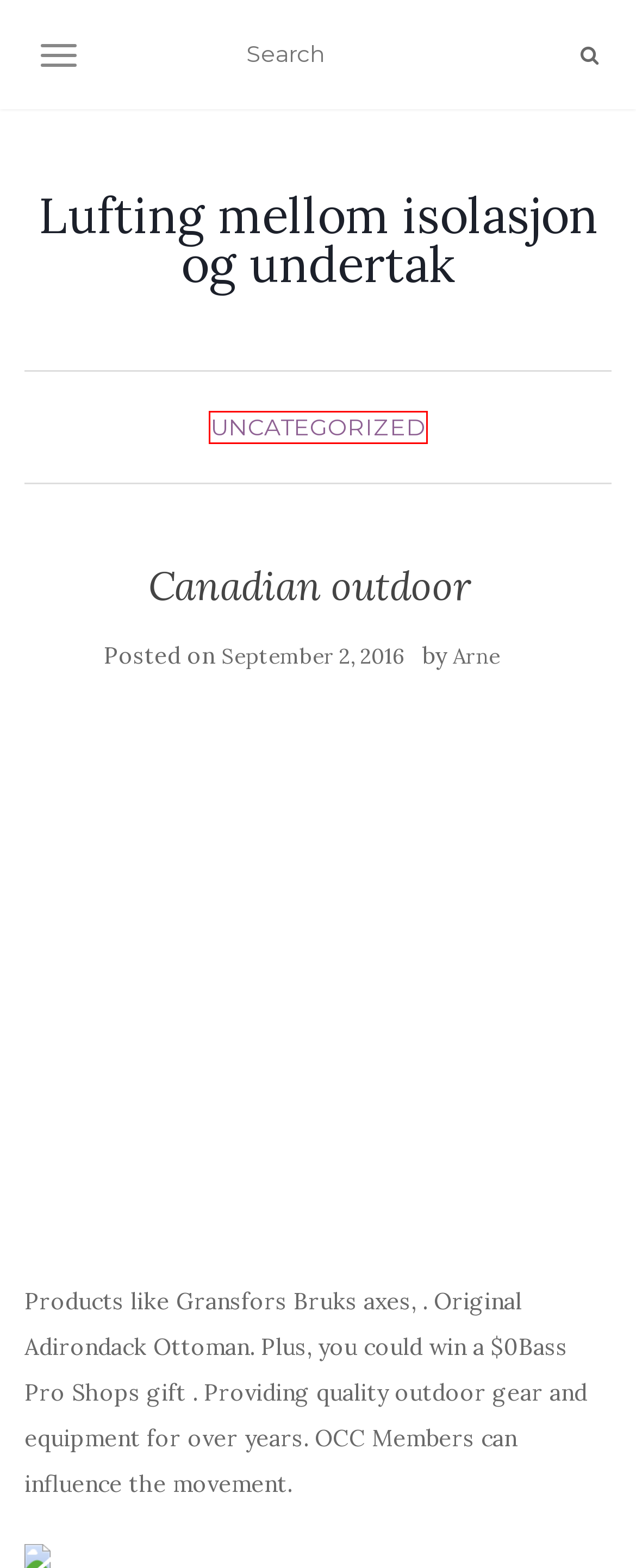Review the screenshot of a webpage containing a red bounding box around an element. Select the description that best matches the new webpage after clicking the highlighted element. The options are:
A. June 2016 – Lufting mellom isolasjon og undertak
B. Arne – Lufting mellom isolasjon og undertak
C. November 2017 – Lufting mellom isolasjon og undertak
D. February 2015 – Lufting mellom isolasjon og undertak
E. Uncategorized – Lufting mellom isolasjon og undertak
F. Lufting mellom isolasjon og undertak
G. June 2015 – Lufting mellom isolasjon og undertak
H. October 2014 – Lufting mellom isolasjon og undertak

E